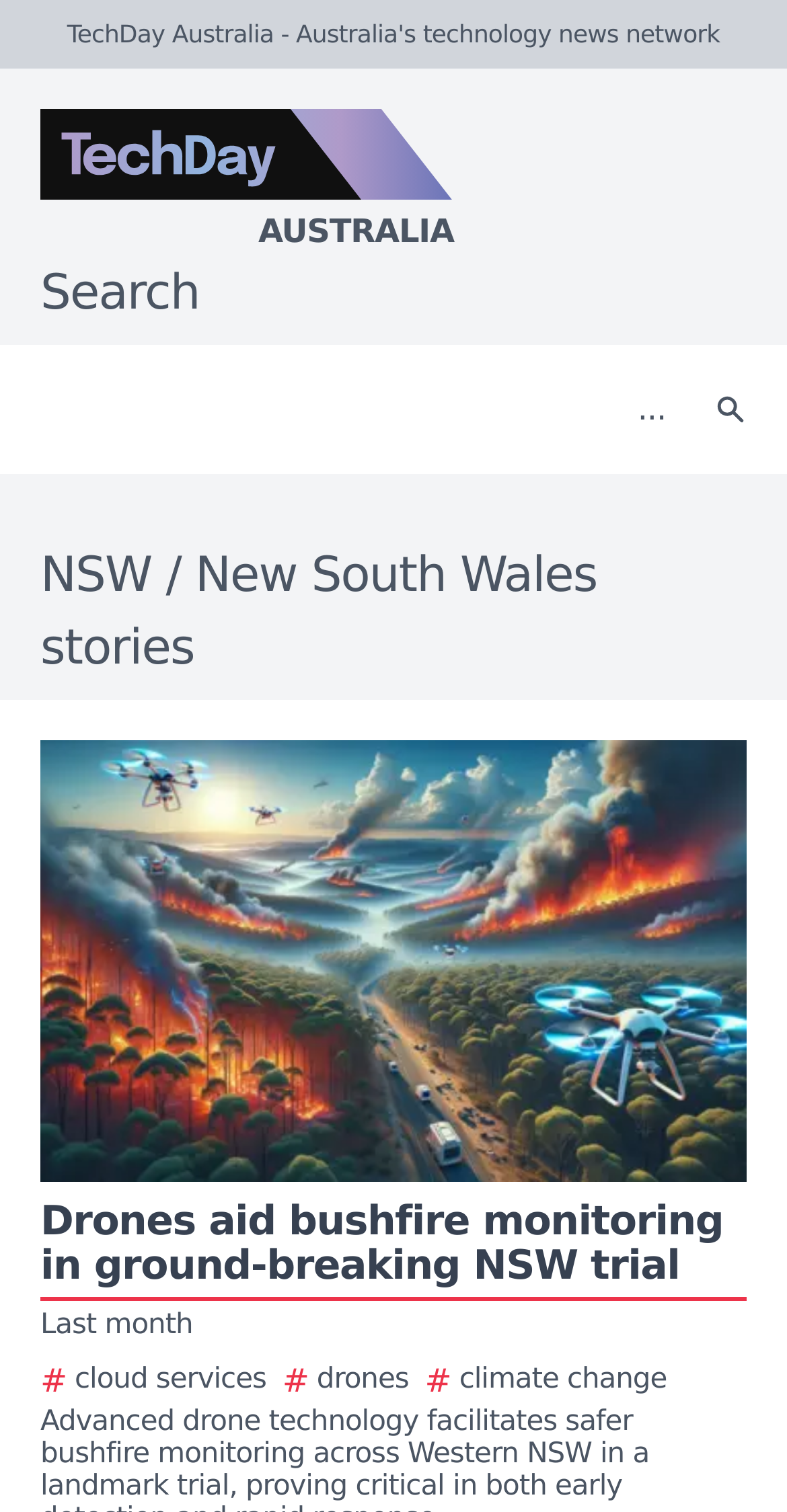Provide a thorough description of this webpage.

The webpage is about New South Wales stories on TechDay Australia. At the top left corner, there is a logo of TechDay Australia, accompanied by a link to the website. Below the logo, there is a search bar with a label "Search" and a search button on the right side of the bar. The search button has a small icon. 

Below the search bar, there is a heading that reads "NSW / New South Wales stories". Under this heading, there is a story image that takes up most of the width of the page.